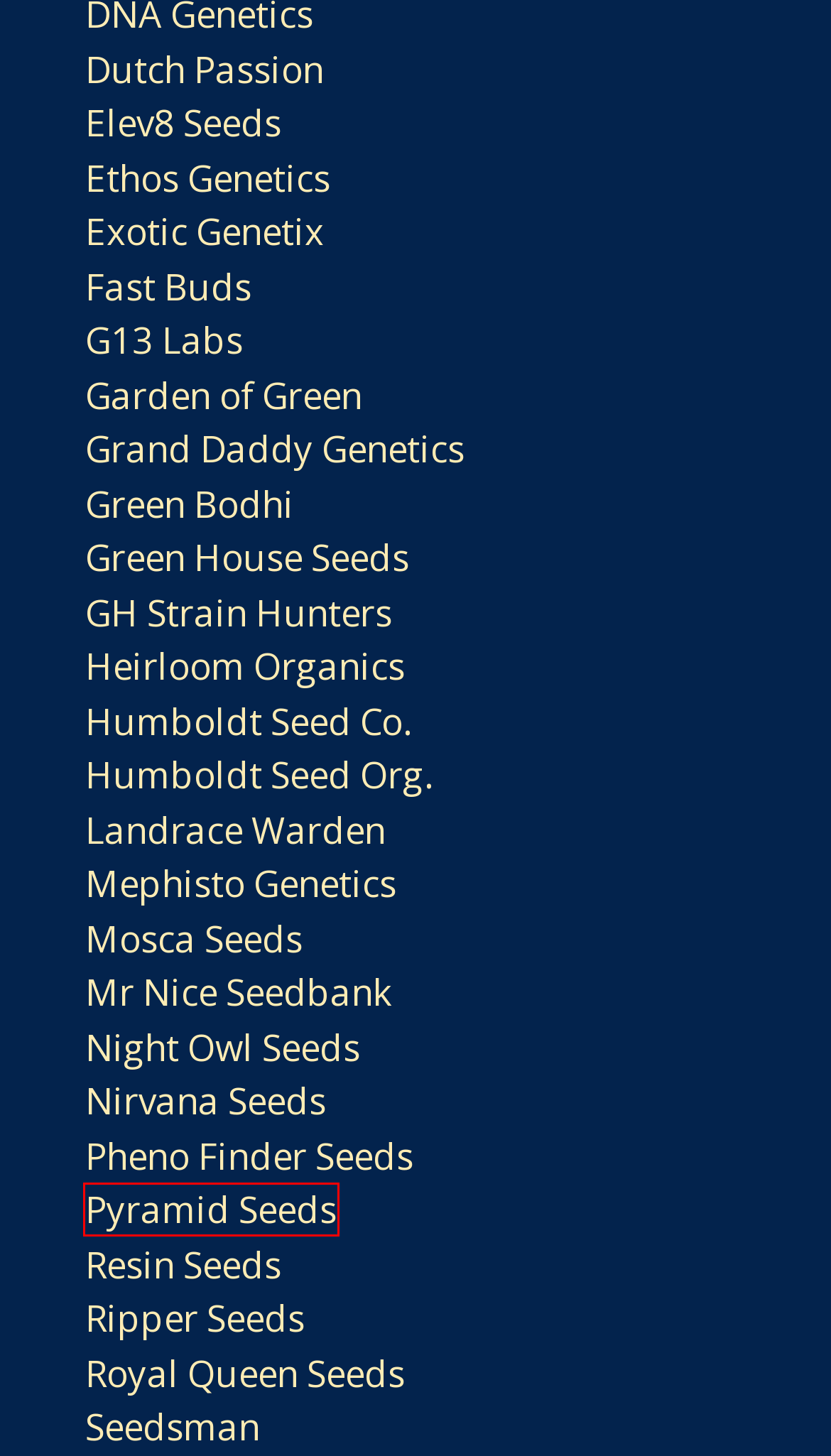Examine the screenshot of the webpage, which has a red bounding box around a UI element. Select the webpage description that best fits the new webpage after the element inside the red bounding box is clicked. Here are the choices:
A. Mr Nice Seedbank Cannabis Seeds For Sale USA - Stellar Seeds
B. Landrace Warden Cannabis Seeds For Sale USA - Stellar Seeds
C. G13 Labs Cannabis Seeds For Sale USA - Stellar Seeds
D. Pyramid Seeds Cannabis Seeds For Sale USA - Stellar Seeds
E. Ripper Seeds Cannabis Seeds For Sale USA - Stellar Seeds
F. Humboldt Seed Co. Cannabis Seeds For Sale USA - Stellar Seeds
G. Grand Daddy Genetics Cannabis Seeds For Sale USA - Stellar Seeds
H. Humboldt Seed Org. Cannabis Seeds For Sale USA - Stellar Seeds

D